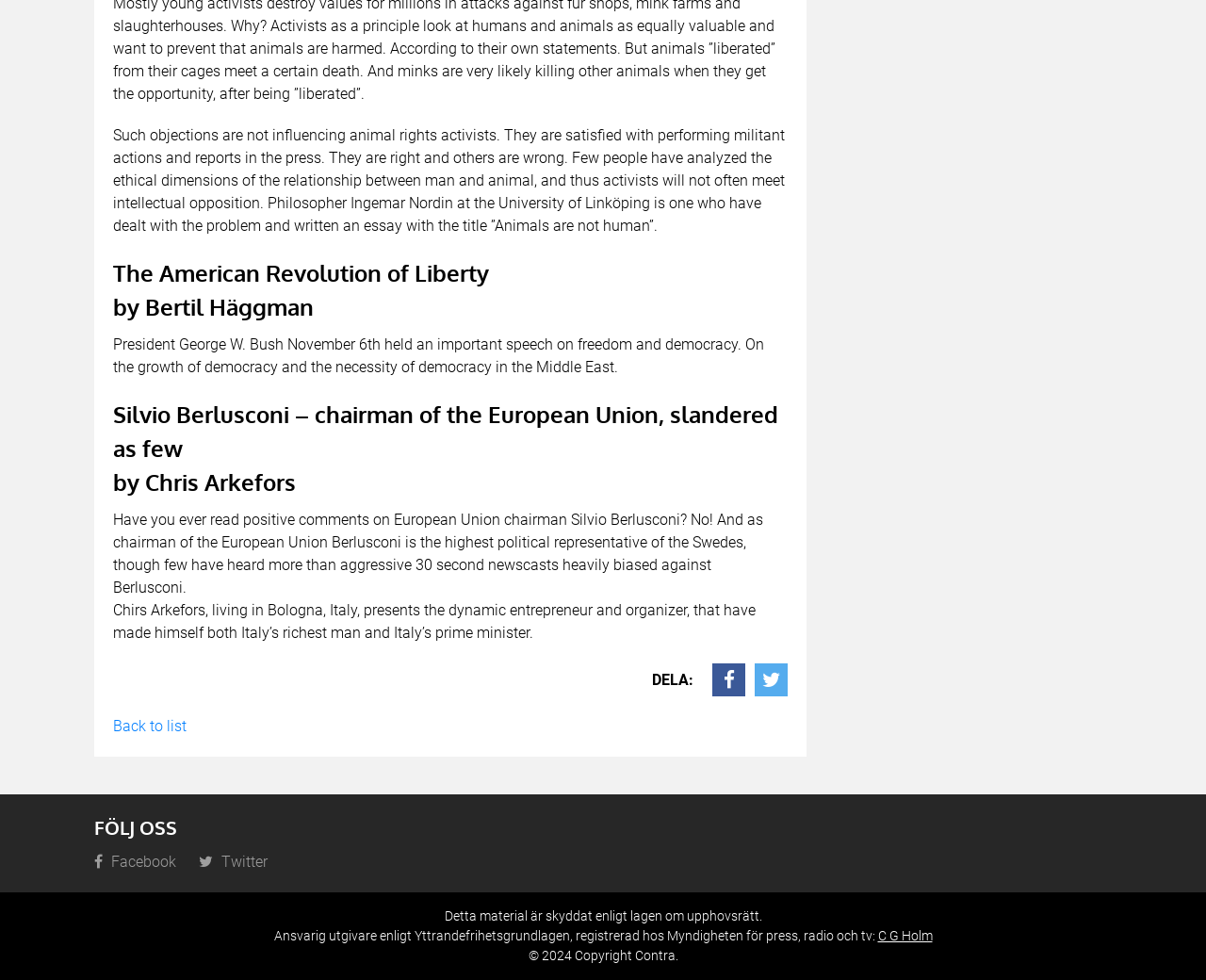Who is the chairman of the European Union mentioned in the article?
Using the image, provide a concise answer in one word or a short phrase.

Silvio Berlusconi